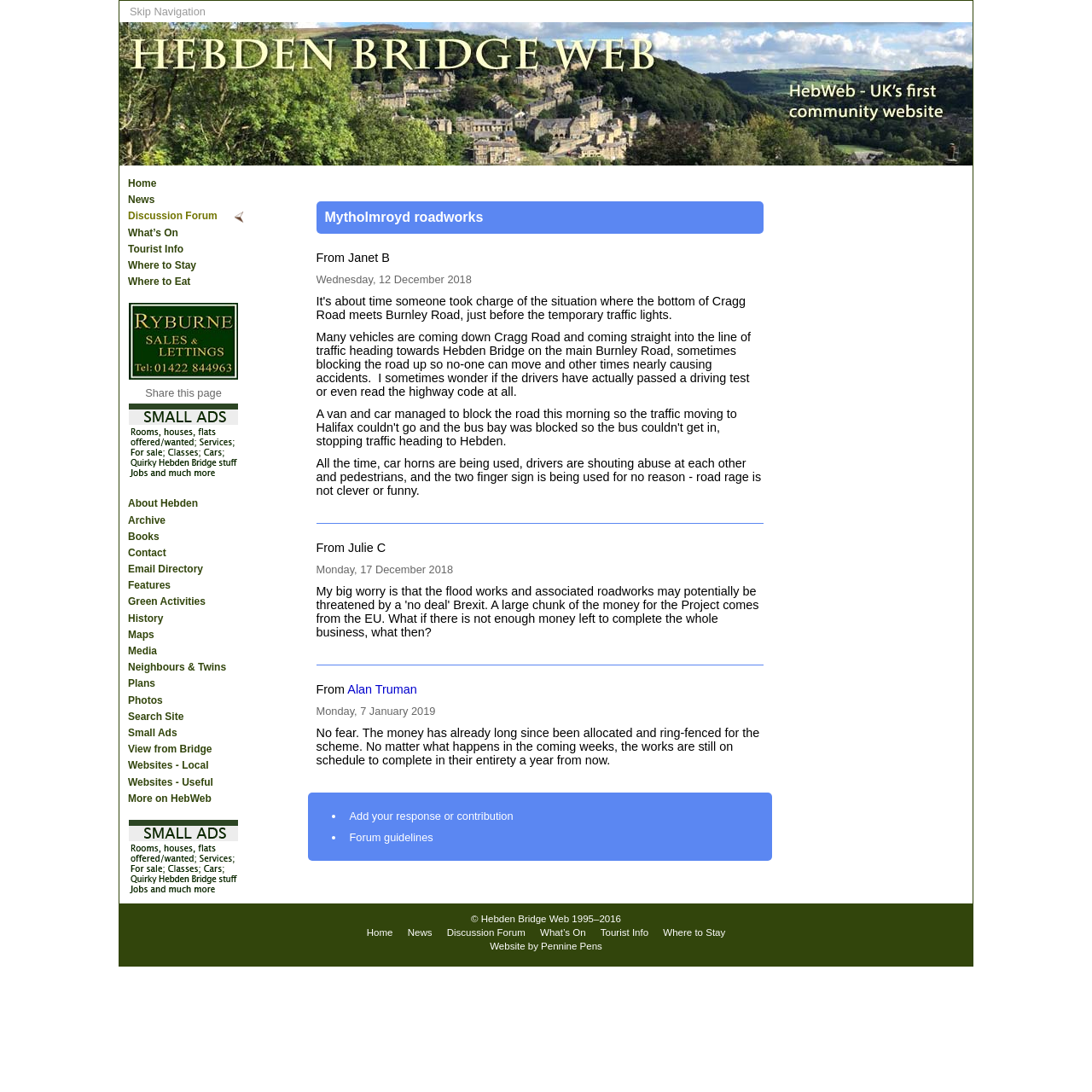Identify the bounding box coordinates of the element to click to follow this instruction: 'Check the 'Small ads' section'. Ensure the coordinates are four float values between 0 and 1, provided as [left, top, right, bottom].

[0.118, 0.811, 0.218, 0.823]